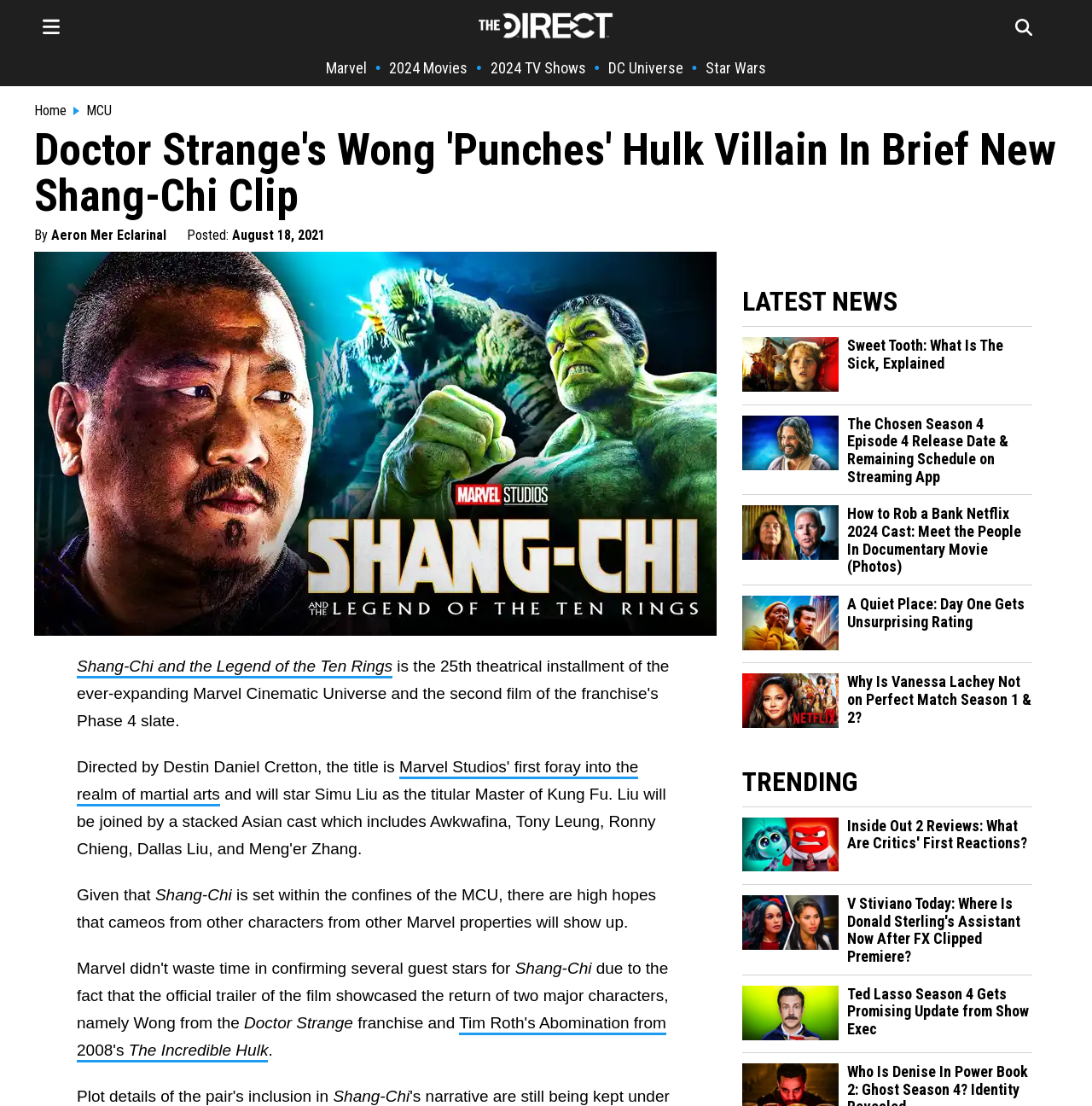Please find the bounding box for the UI component described as follows: "Home".

[0.031, 0.093, 0.061, 0.107]